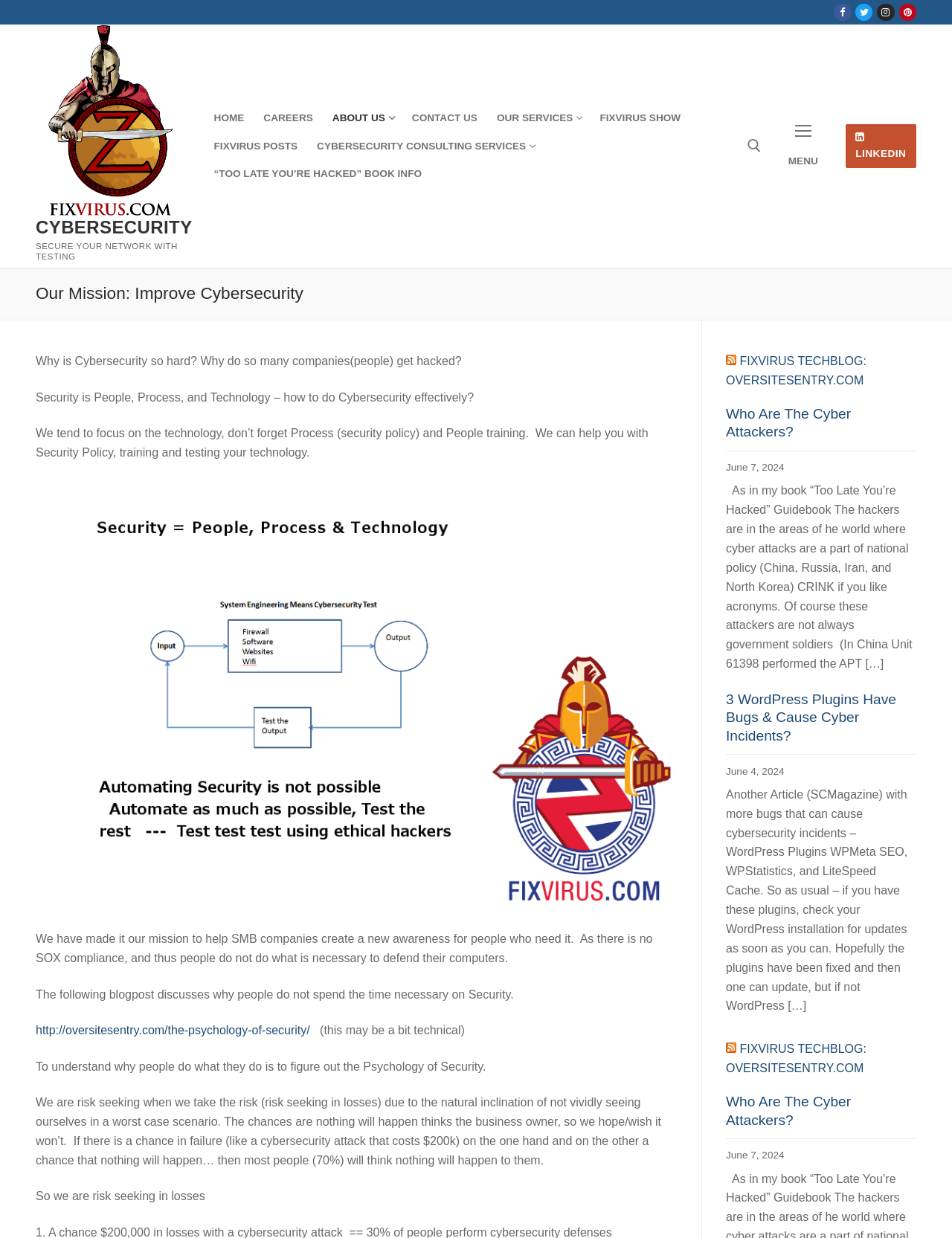Please extract the primary headline from the webpage.

Our Mission: Improve Cybersecurity